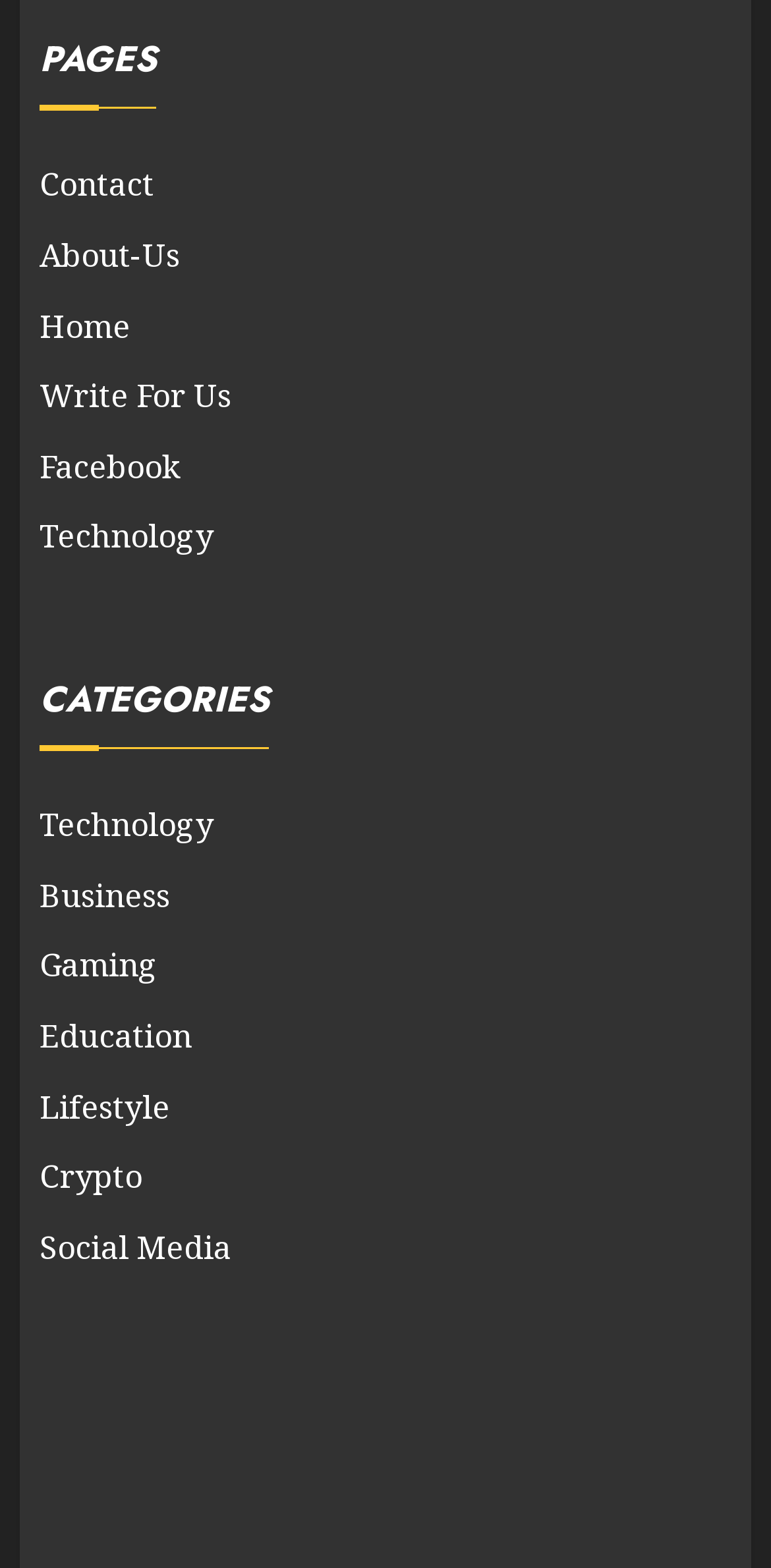Determine the bounding box coordinates for the area you should click to complete the following instruction: "Explore Business category".

[0.051, 0.557, 0.221, 0.586]